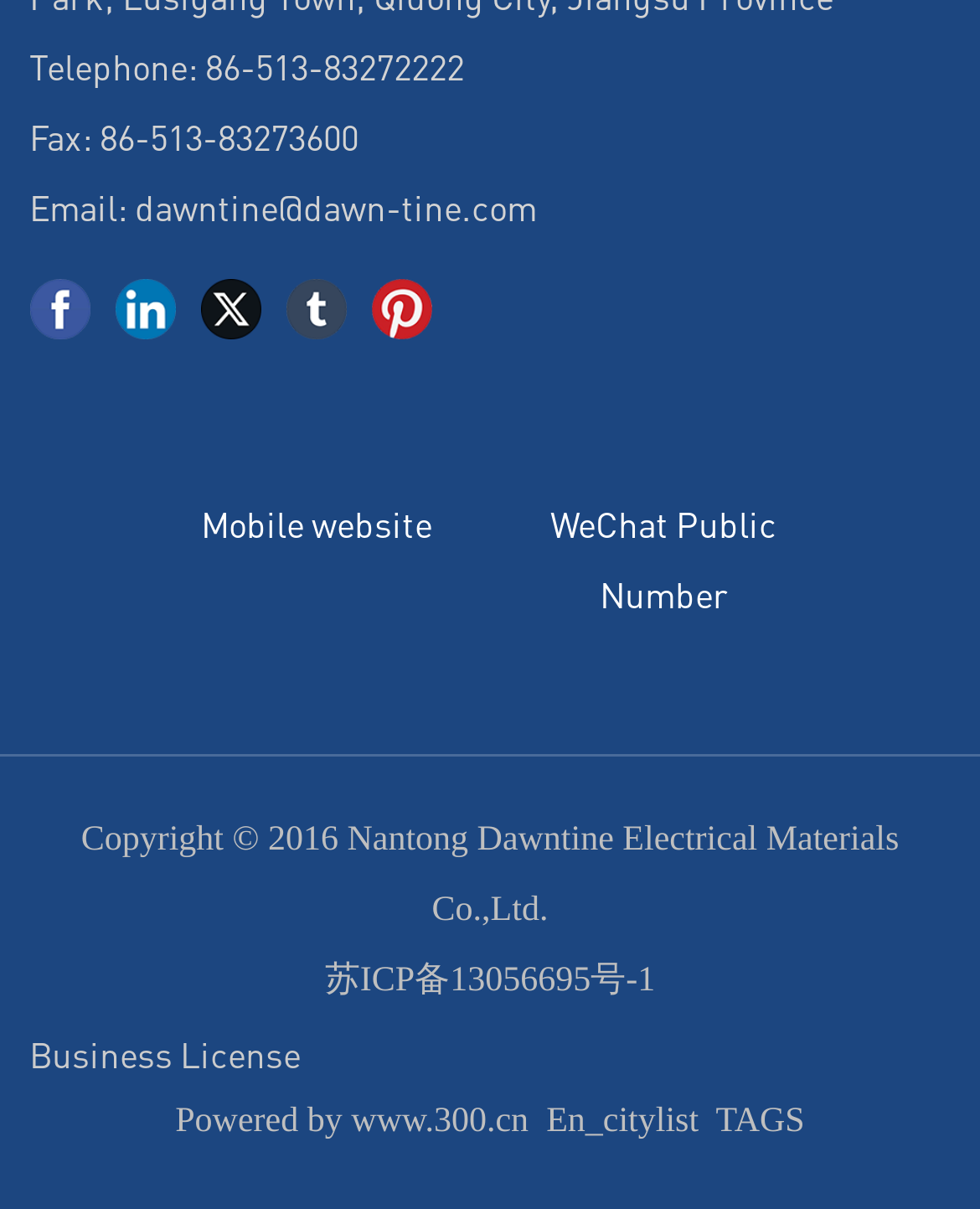Please analyze the image and provide a thorough answer to the question:
What is the fax number of the company?

The fax number can be found in the top section of the webpage, next to the 'Fax:' label, which is a static text element.